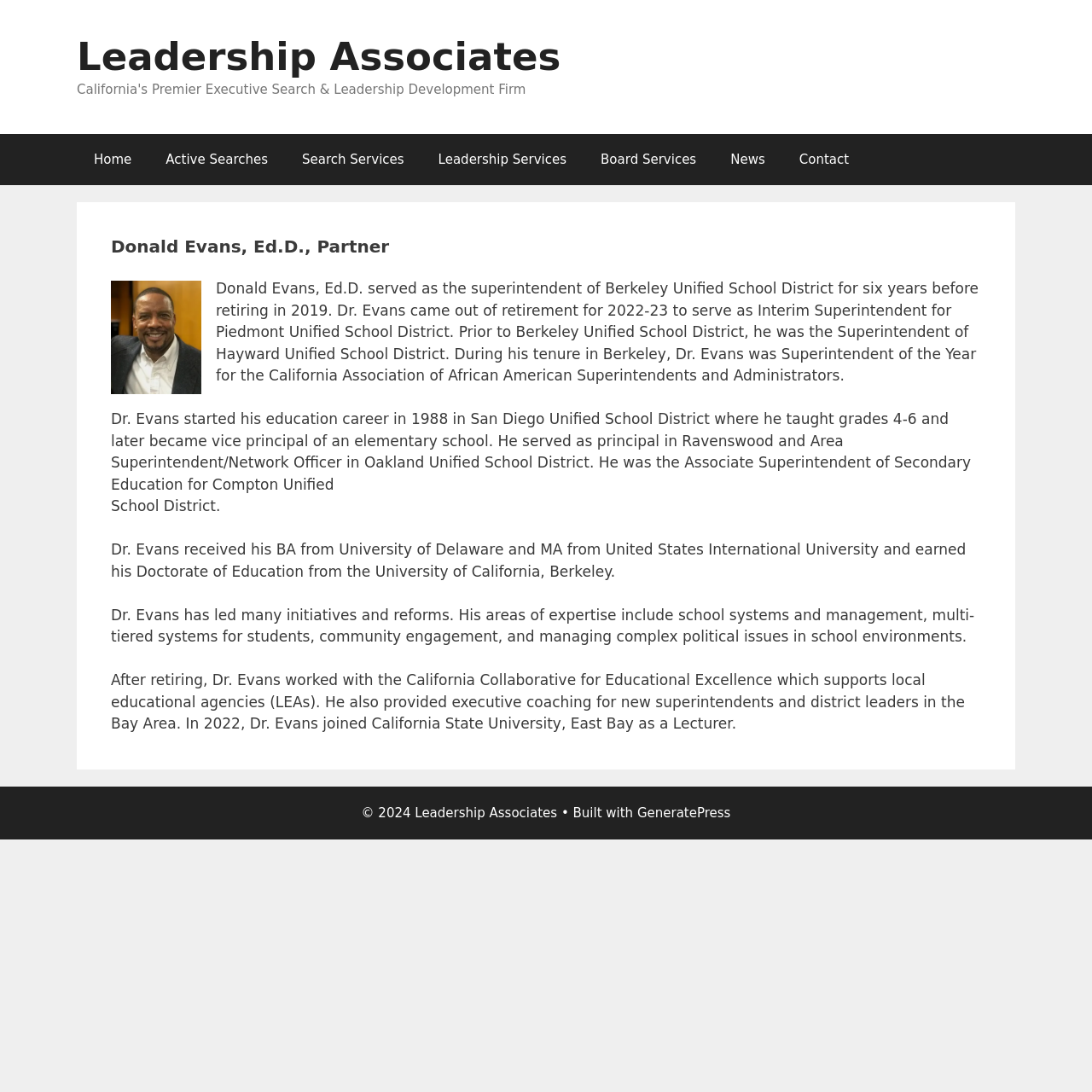Locate the bounding box coordinates of the element you need to click to accomplish the task described by this instruction: "Click on the Contact link".

[0.716, 0.122, 0.793, 0.169]